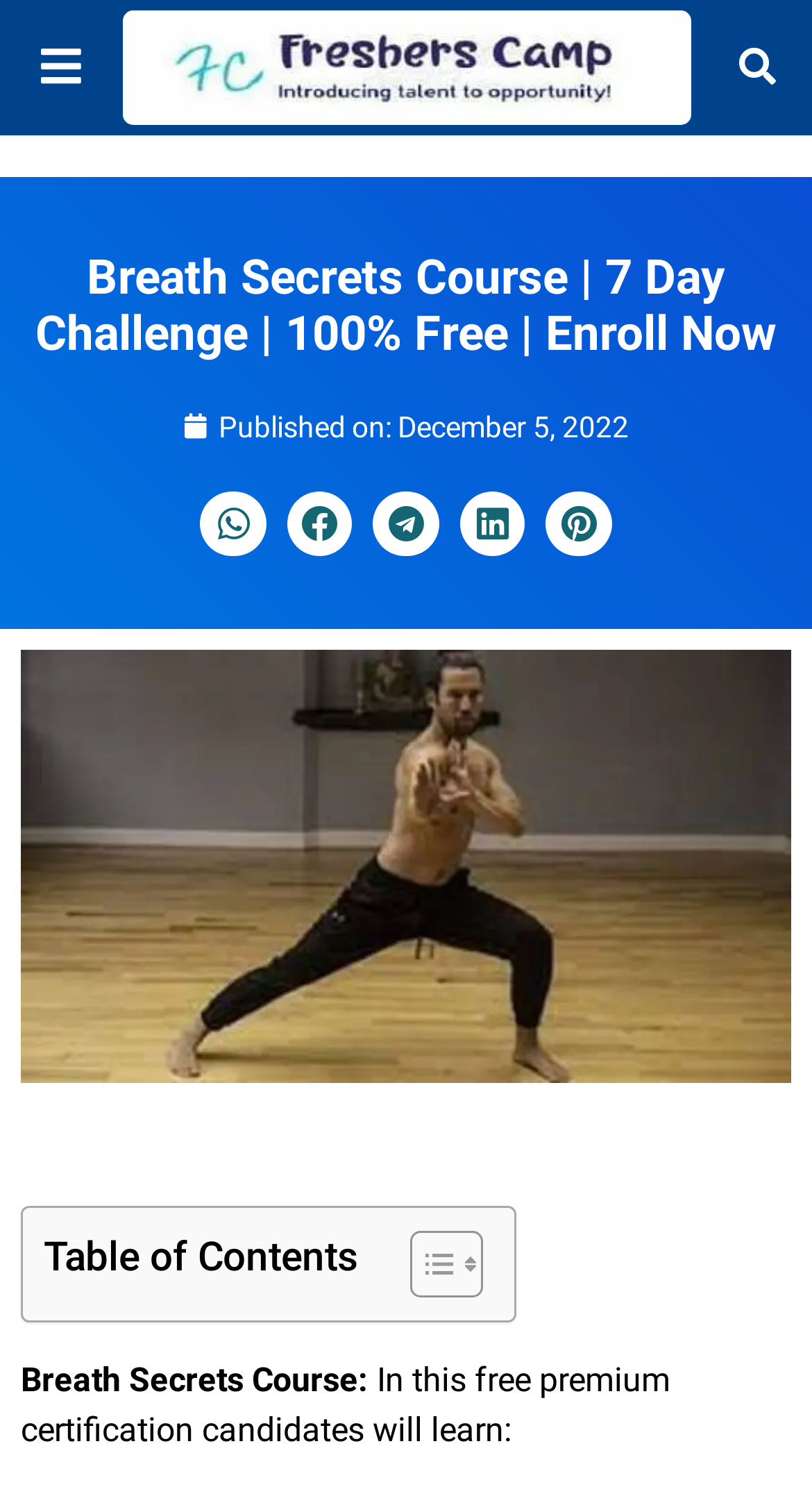Give a one-word or phrase response to the following question: What is the name of the course?

Breath Secrets Course